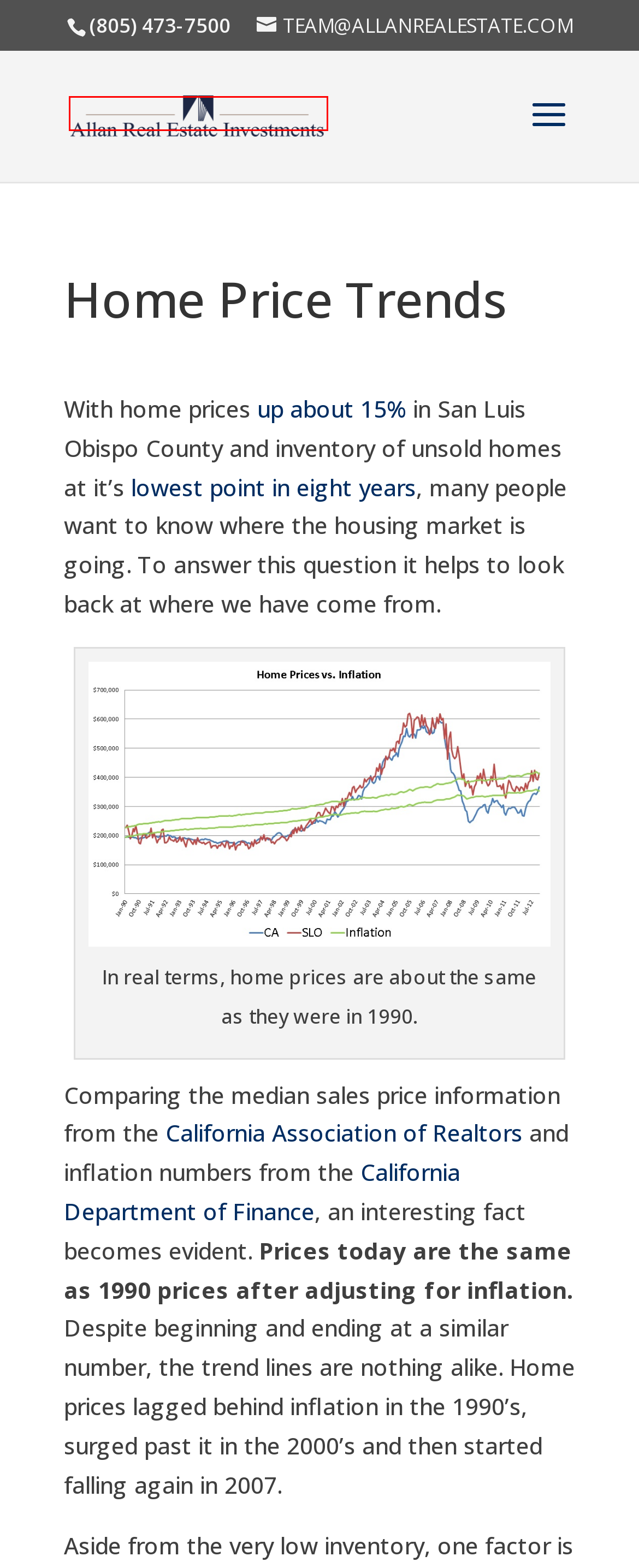Examine the screenshot of a webpage with a red bounding box around an element. Then, select the webpage description that best represents the new page after clicking the highlighted element. Here are the descriptions:
A. Paso Robles | Allan Real Estate Investments
B. Log In ‹ Allan Real Estate Investments — WordPress
C. About Us | Allan Real Estate Investments
D. San Simeon | Allan Real Estate Investments
E. Creston | Allan Real Estate Investments
F. Cambria | Allan Real Estate Investments
G. CALIFORNIA ASSOCIATION OF REALTORS® - www.car.org
H. Atascadero | Allan Real Estate Investments

C